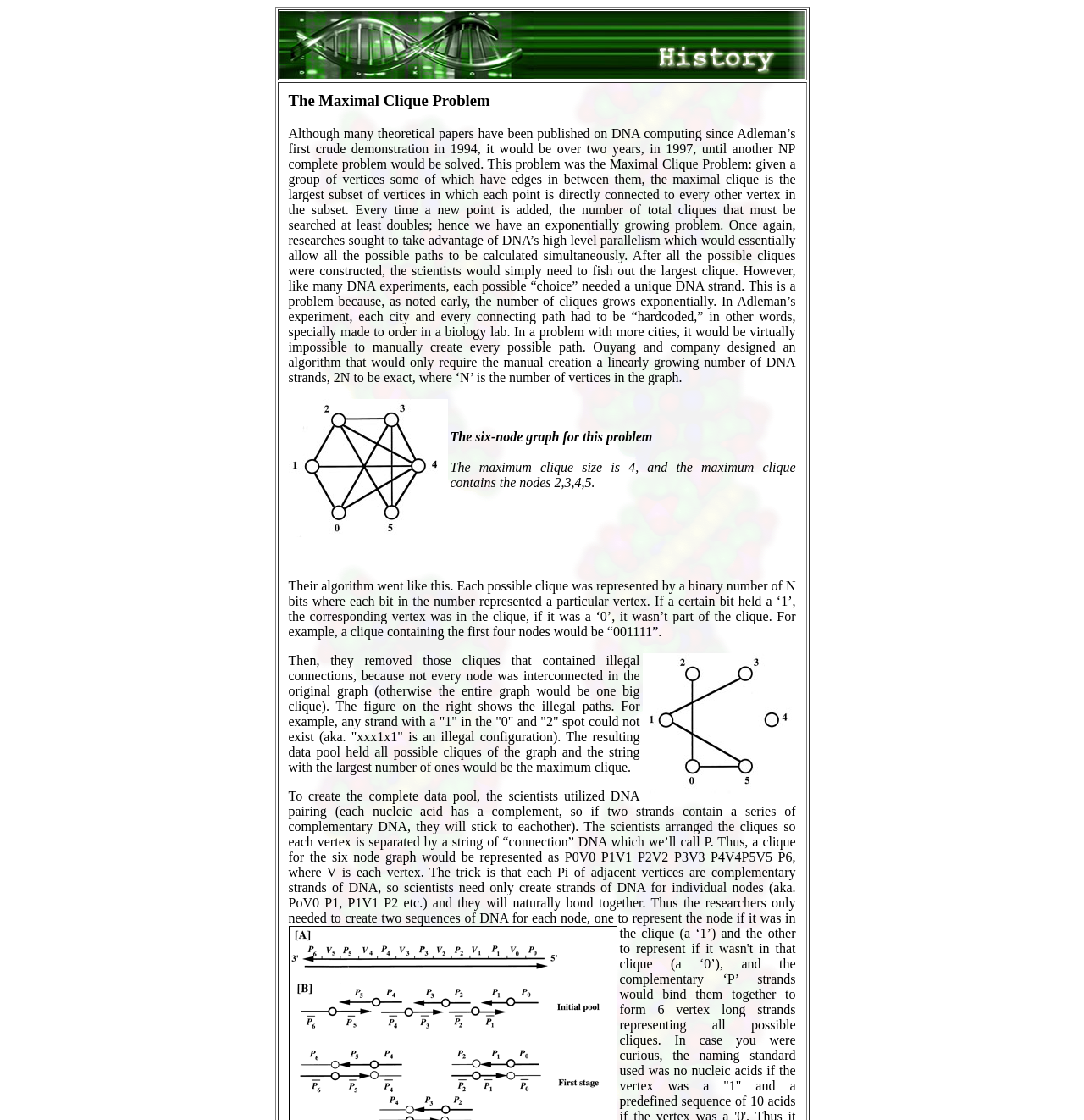What is shown in the figure on the right?
Respond with a short answer, either a single word or a phrase, based on the image.

Illegal paths